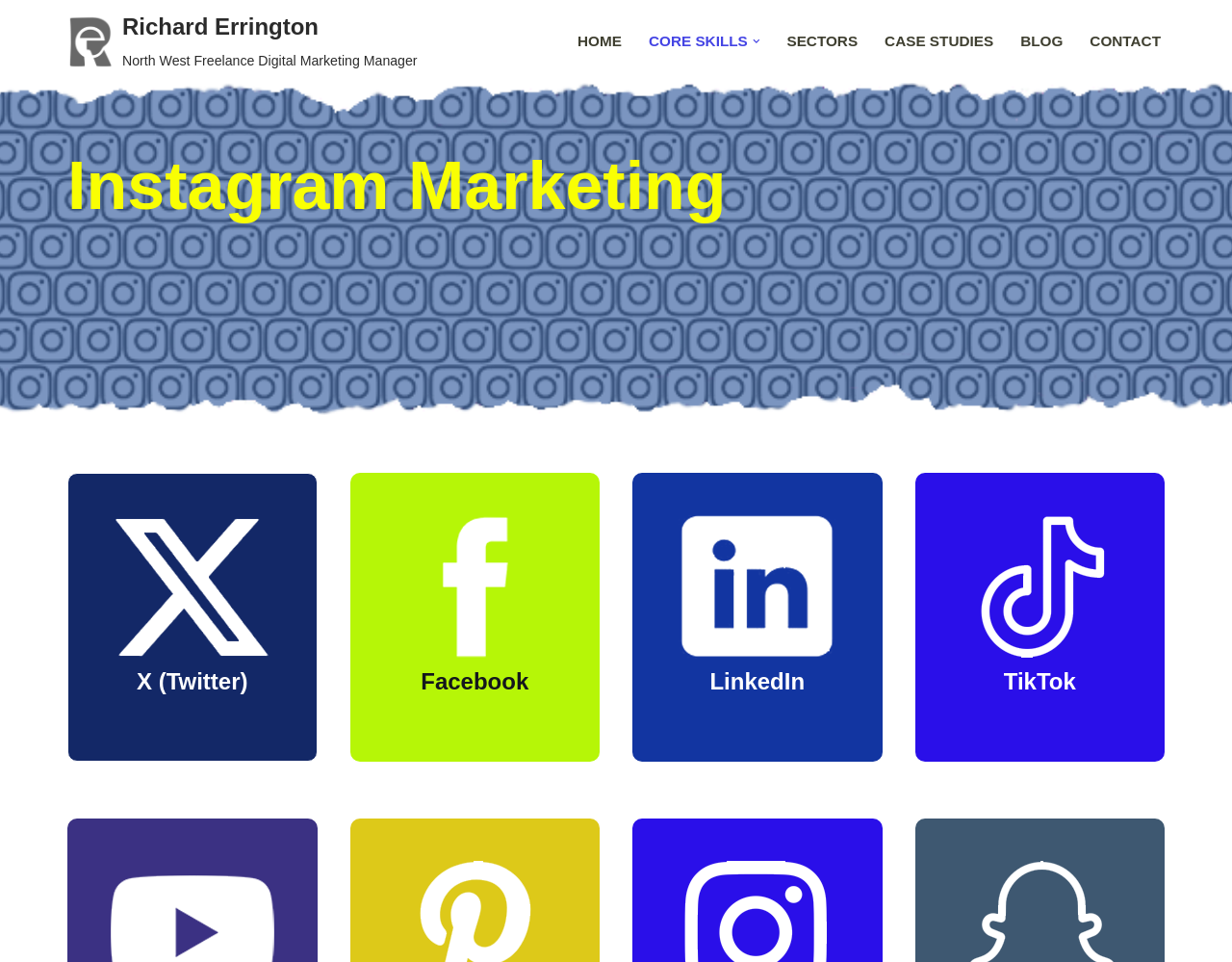Specify the bounding box coordinates of the area to click in order to follow the given instruction: "Go to the CONTACT page."

[0.885, 0.03, 0.942, 0.056]